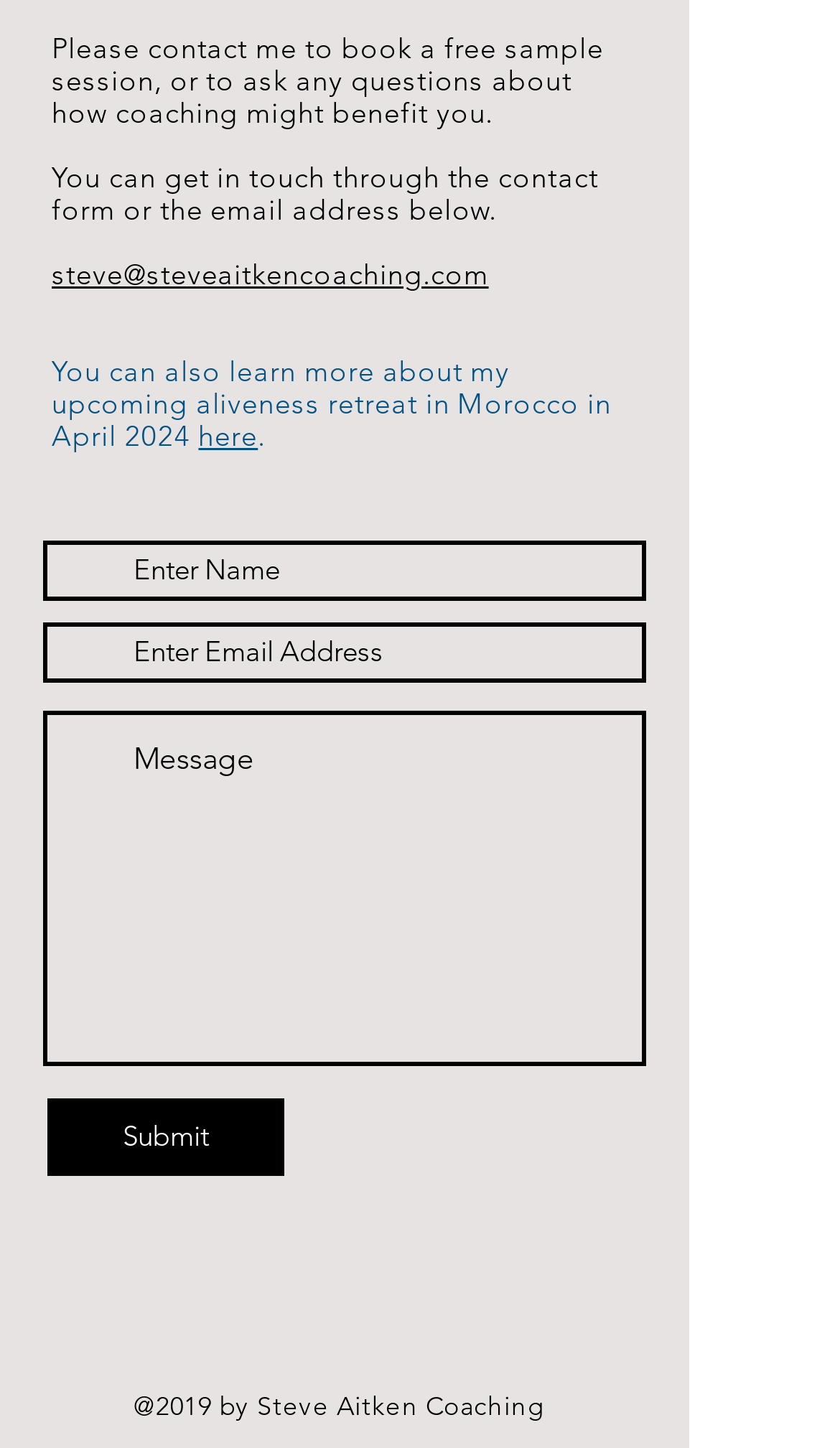Determine the bounding box coordinates for the UI element matching this description: "steve@steveaitkencoaching.com".

[0.062, 0.179, 0.582, 0.201]